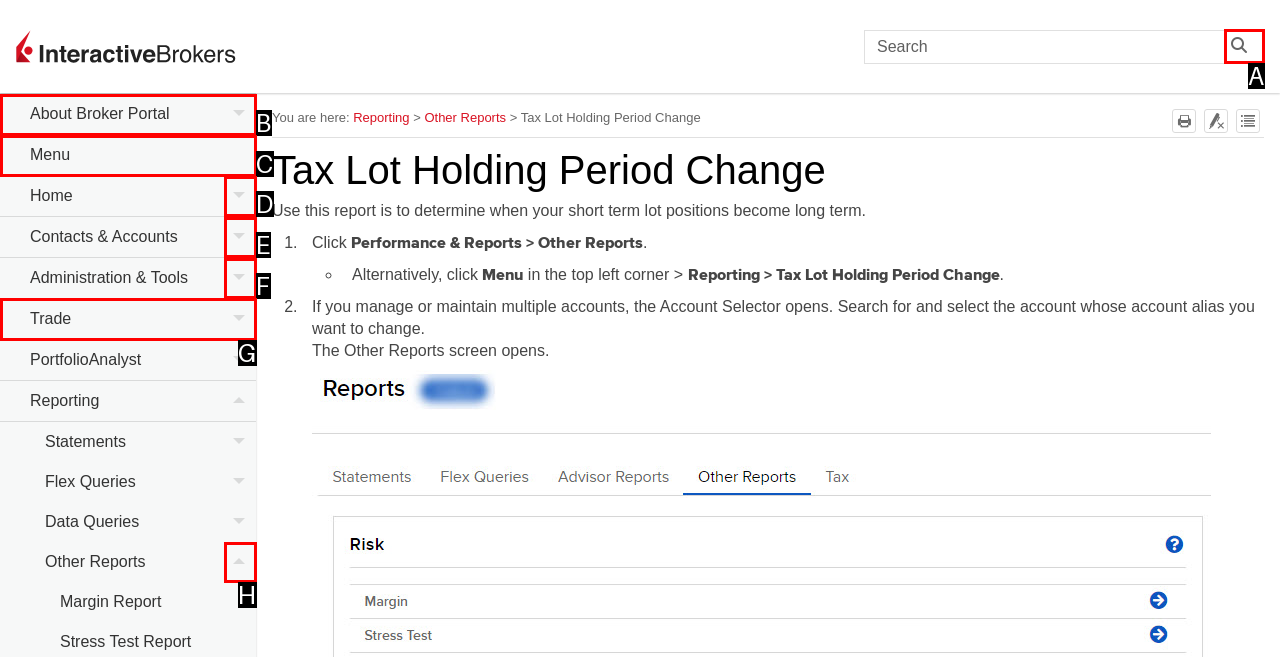Identify which HTML element to click to fulfill the following task: Click on Trade. Provide your response using the letter of the correct choice.

G